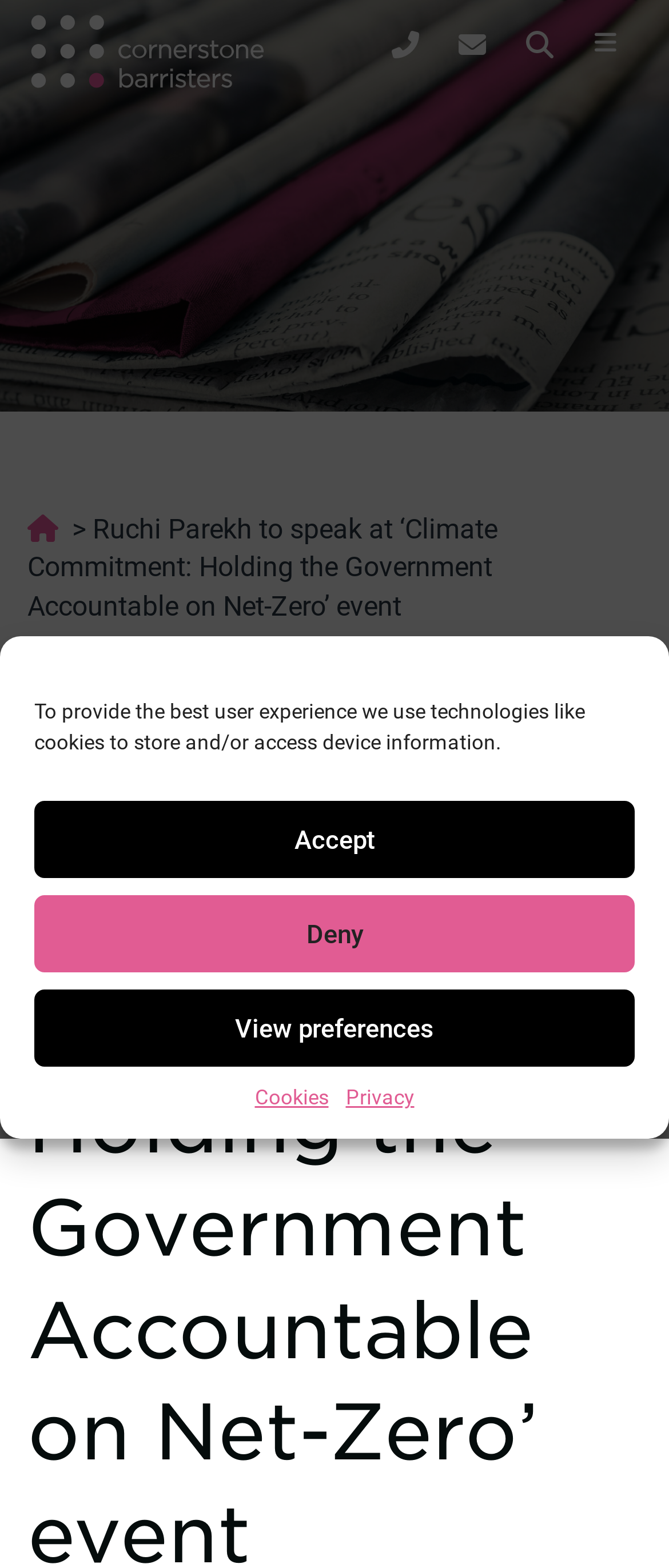What is the name of the speaker at the Climate Commitment event?
Provide an in-depth answer to the question, covering all aspects.

The webpage mentions 'Ruchi Parekh to speak at 'Climate Commitment: Holding the Government Accountable on Net-Zero' event' in the StaticText element, indicating that Ruchi Parekh is the speaker at the event.